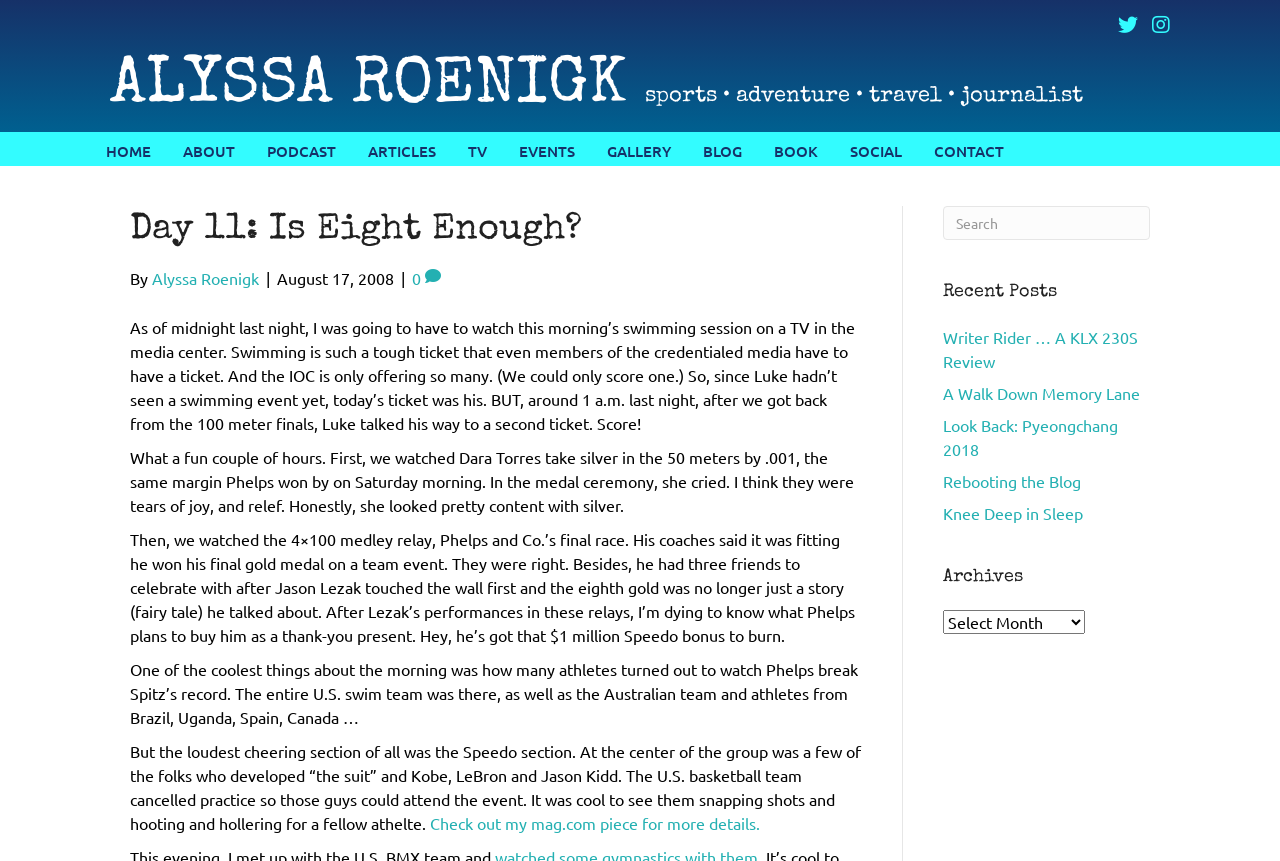Provide the bounding box coordinates for the area that should be clicked to complete the instruction: "Read the 'Recent Posts'".

[0.736, 0.325, 0.898, 0.354]